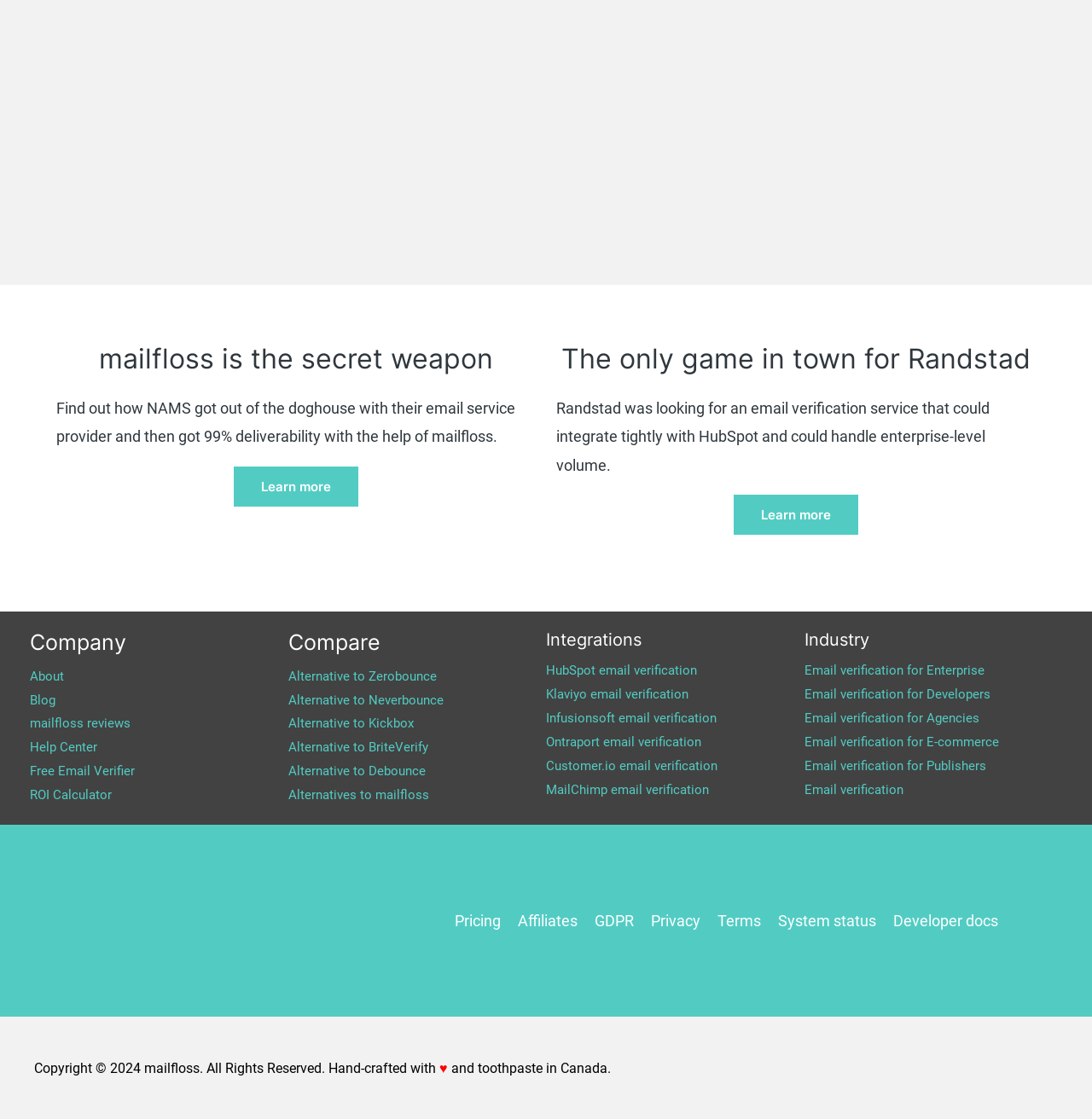Please provide the bounding box coordinates for the element that needs to be clicked to perform the instruction: "Visit the company page". The coordinates must consist of four float numbers between 0 and 1, formatted as [left, top, right, bottom].

[0.027, 0.597, 0.059, 0.611]